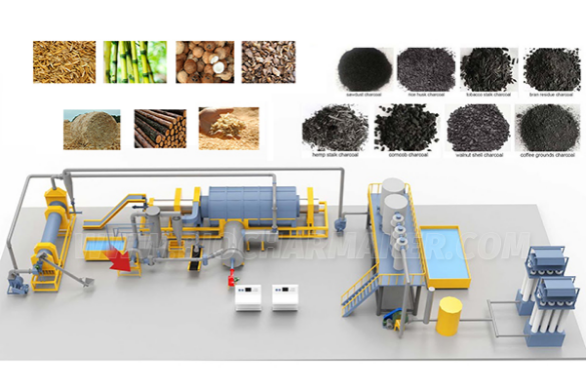What type of materials are being processed in the system?
Use the information from the screenshot to give a comprehensive response to the question.

The caption shows an array of biomass materials above the machinery, including rice husks, bamboo, wood pieces, and other organic matter, which can be processed through this system.